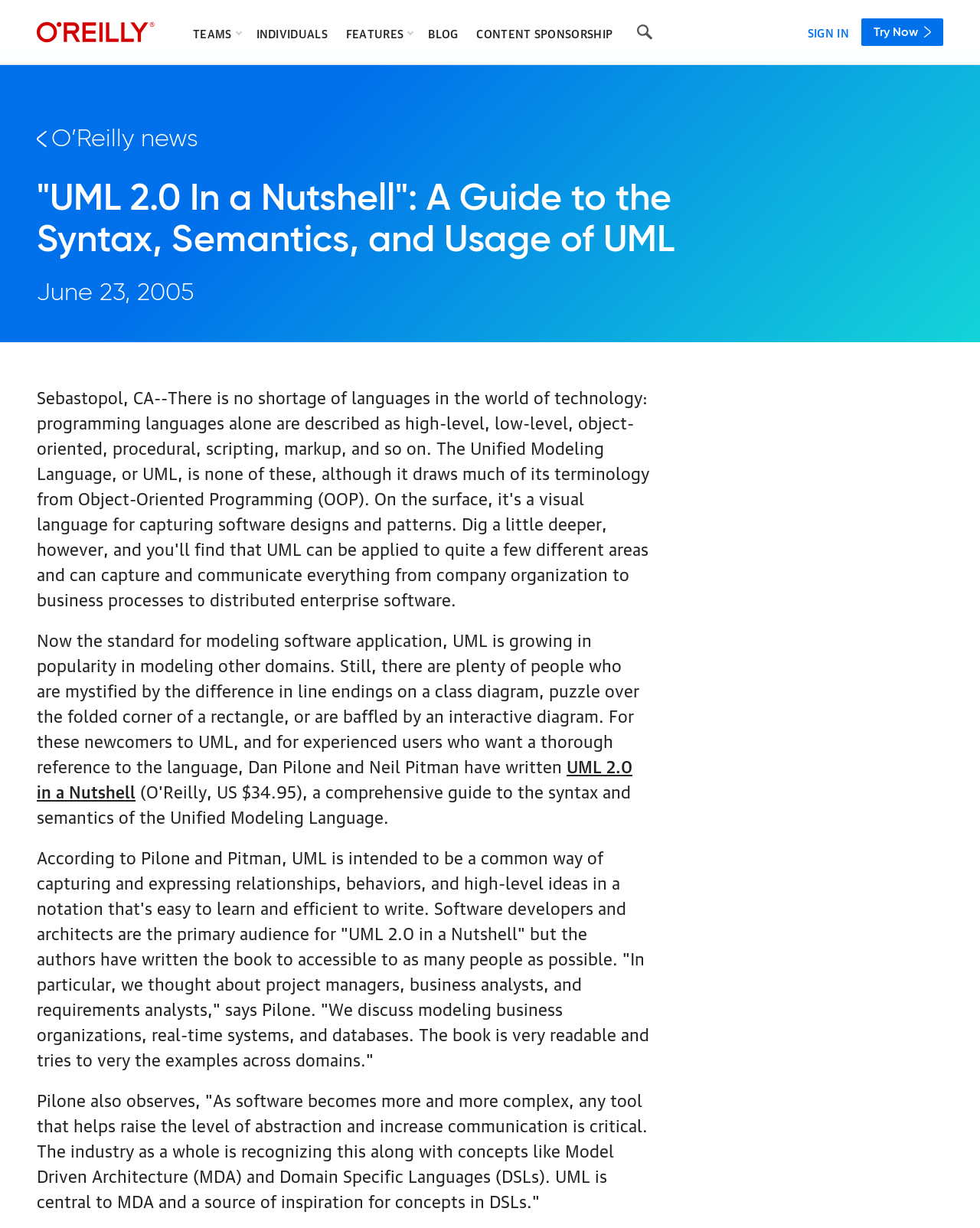Please identify the bounding box coordinates of the element's region that should be clicked to execute the following instruction: "Go to next slide". The bounding box coordinates must be four float numbers between 0 and 1, i.e., [left, top, right, bottom].

None